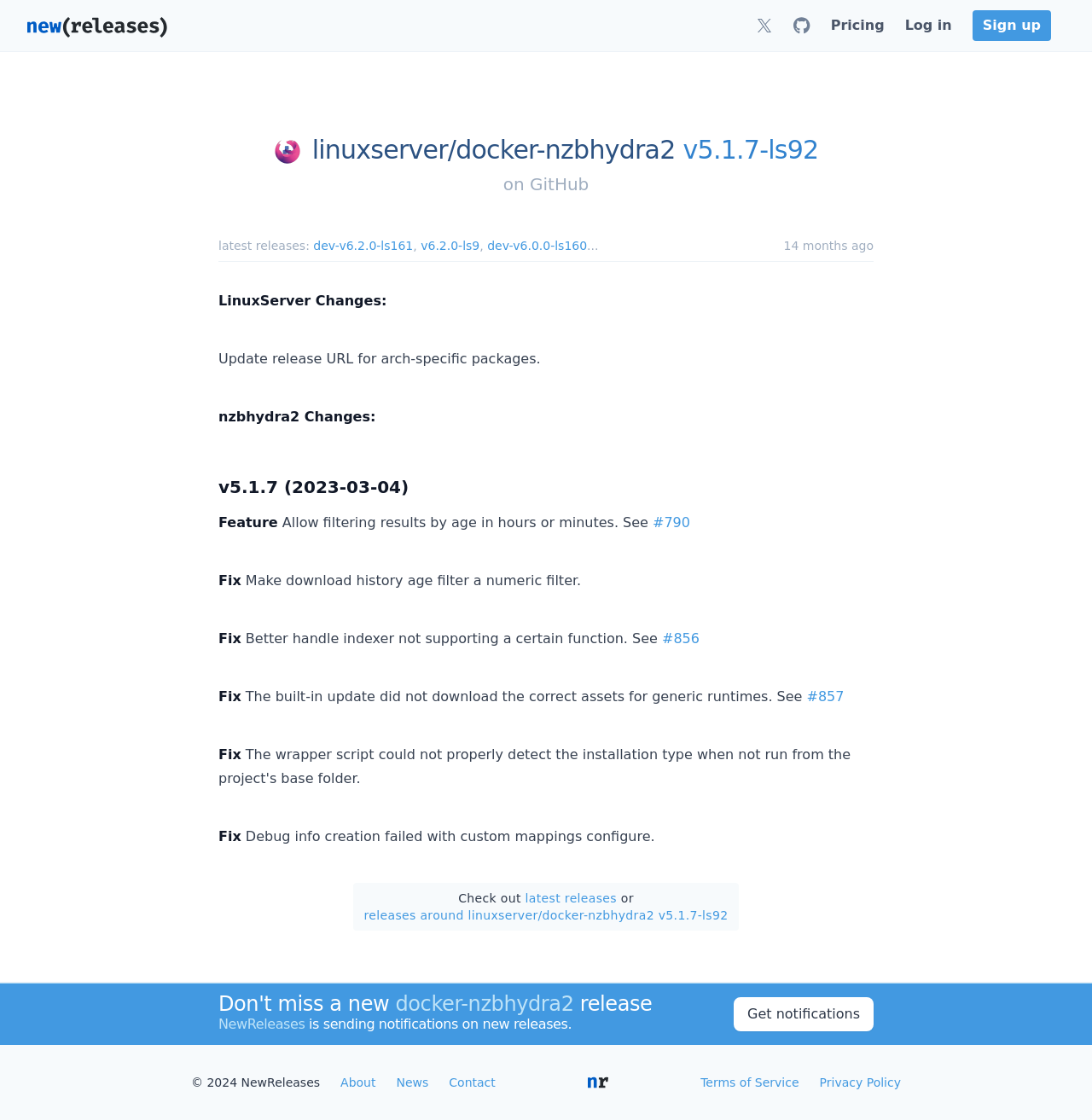Could you find the bounding box coordinates of the clickable area to complete this instruction: "Click on Twitter"?

[0.692, 0.009, 0.708, 0.037]